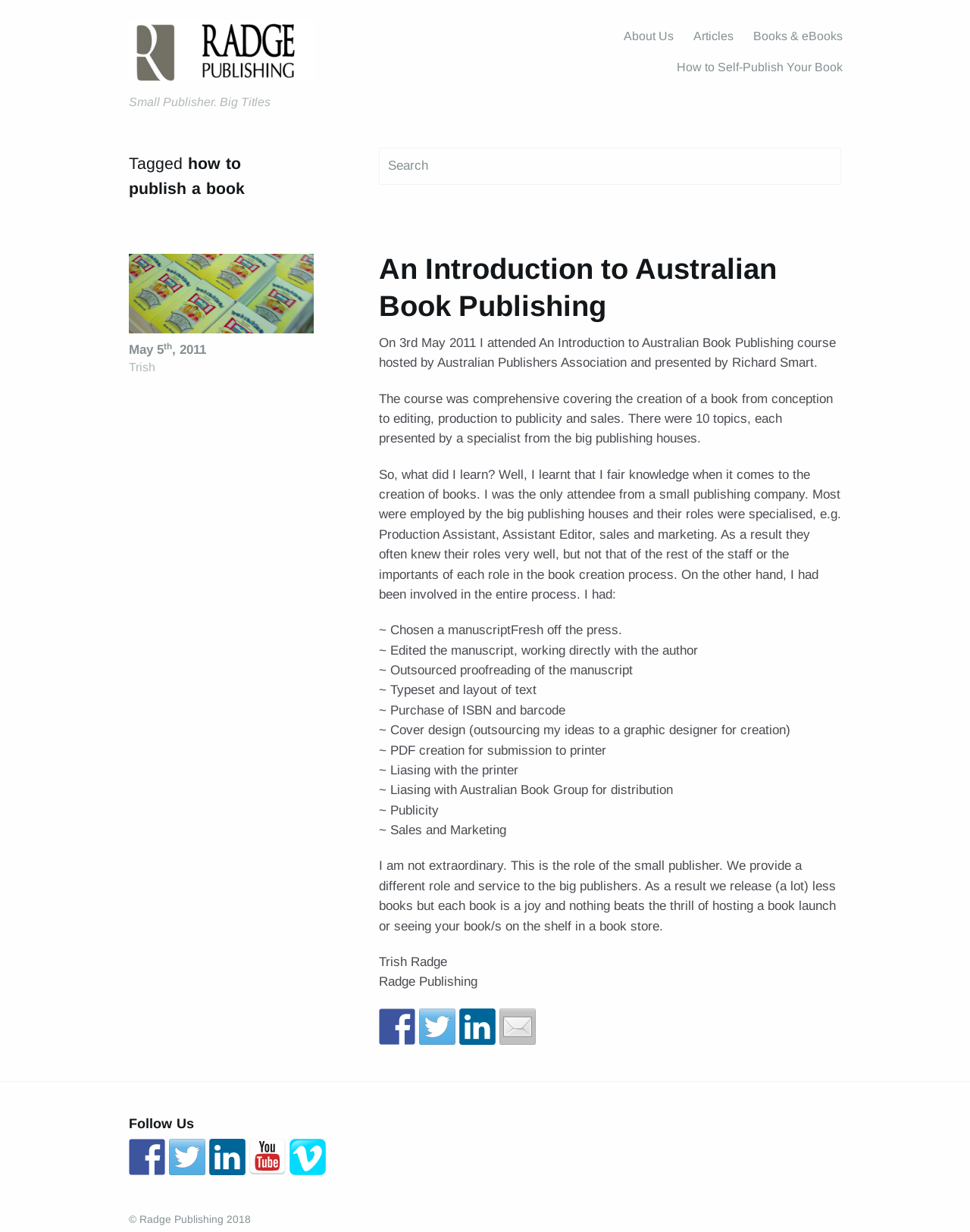Please identify the bounding box coordinates of the element I need to click to follow this instruction: "Search for a book".

[0.391, 0.12, 0.867, 0.15]